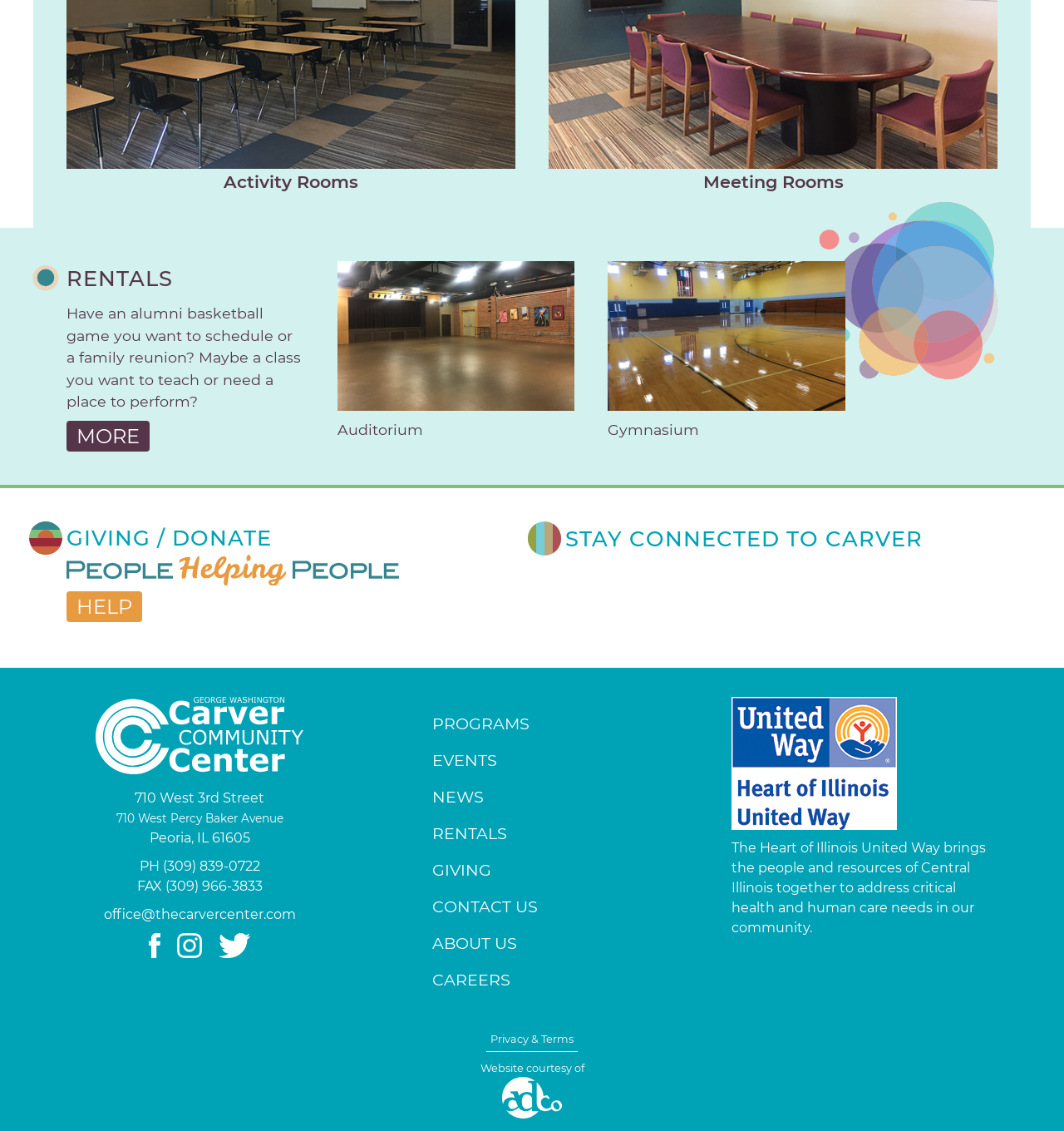Locate the bounding box of the UI element with the following description: "Contact Us".

[0.406, 0.793, 0.594, 0.81]